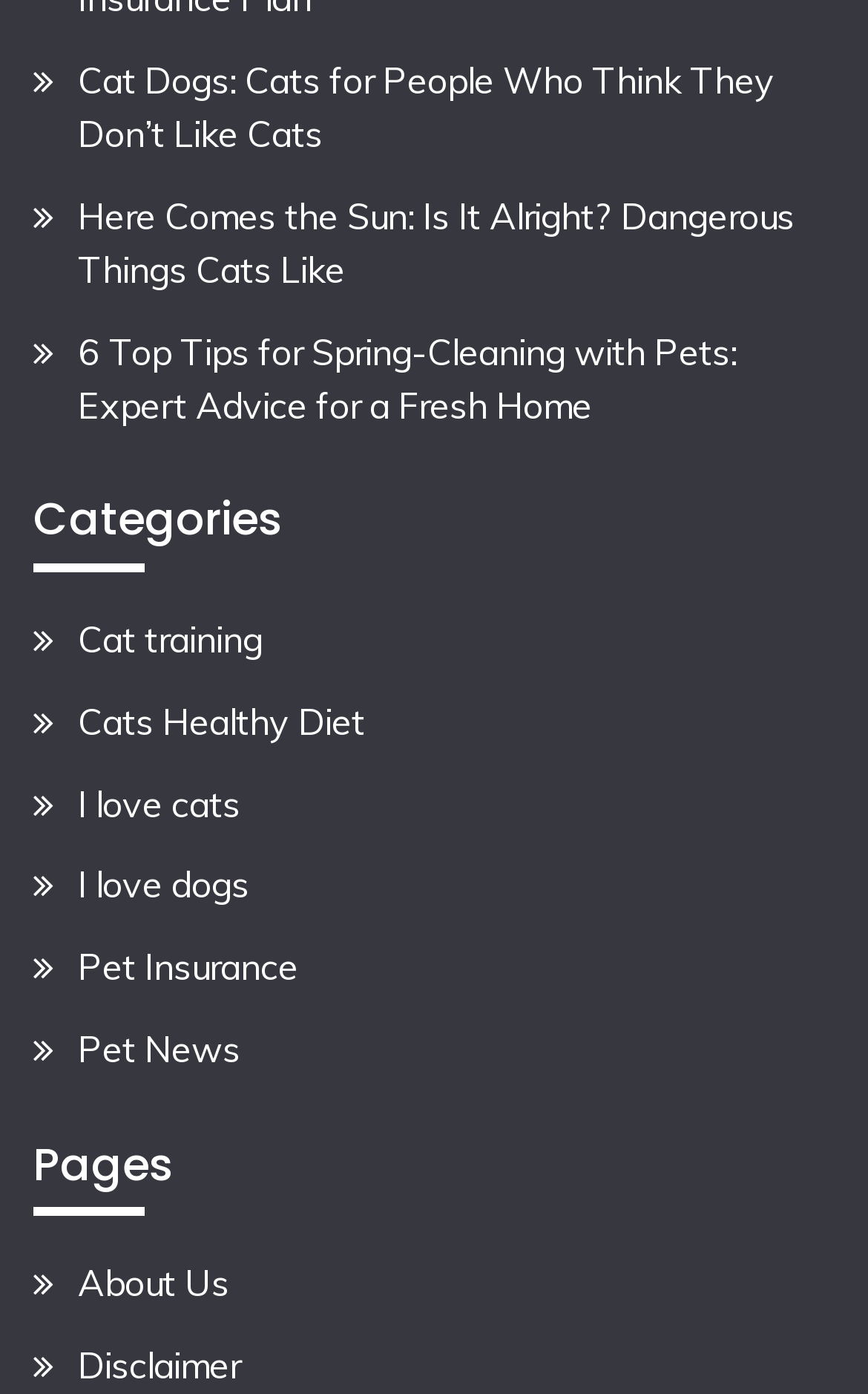Using the webpage screenshot, locate the HTML element that fits the following description and provide its bounding box: "Disclaimer".

[0.09, 0.963, 0.277, 0.995]